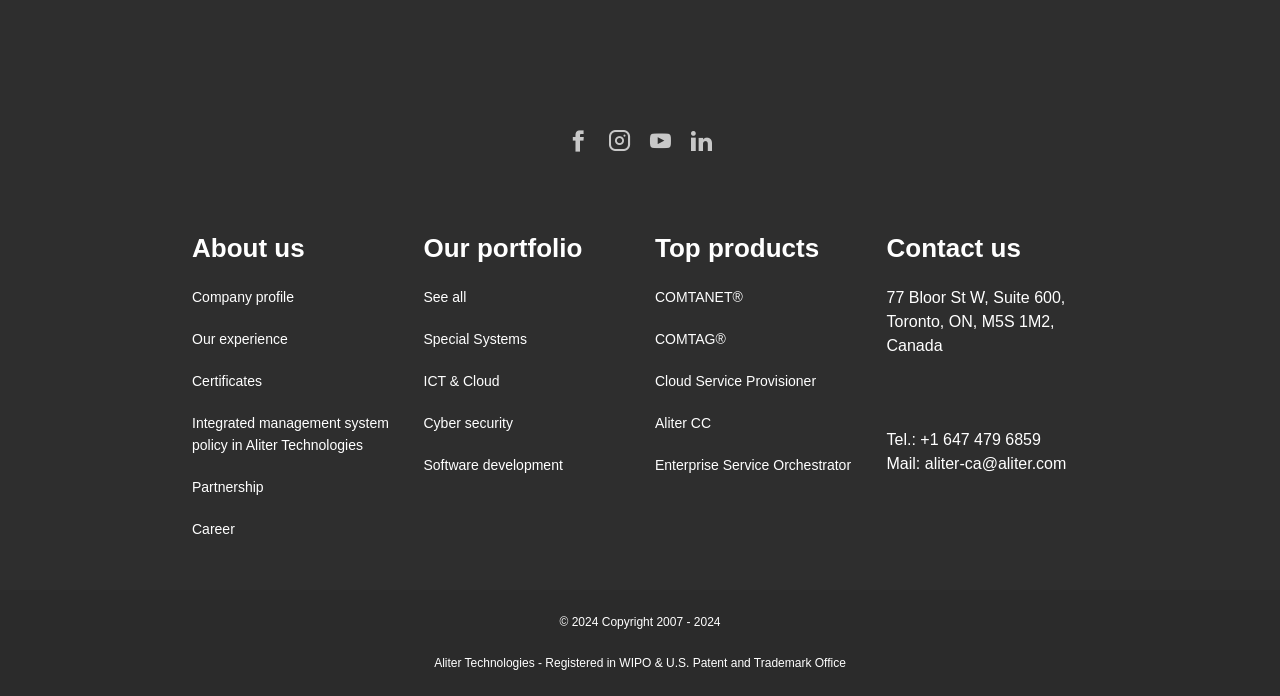Please specify the bounding box coordinates of the area that should be clicked to accomplish the following instruction: "Click on About us". The coordinates should consist of four float numbers between 0 and 1, i.e., [left, top, right, bottom].

[0.15, 0.333, 0.307, 0.379]